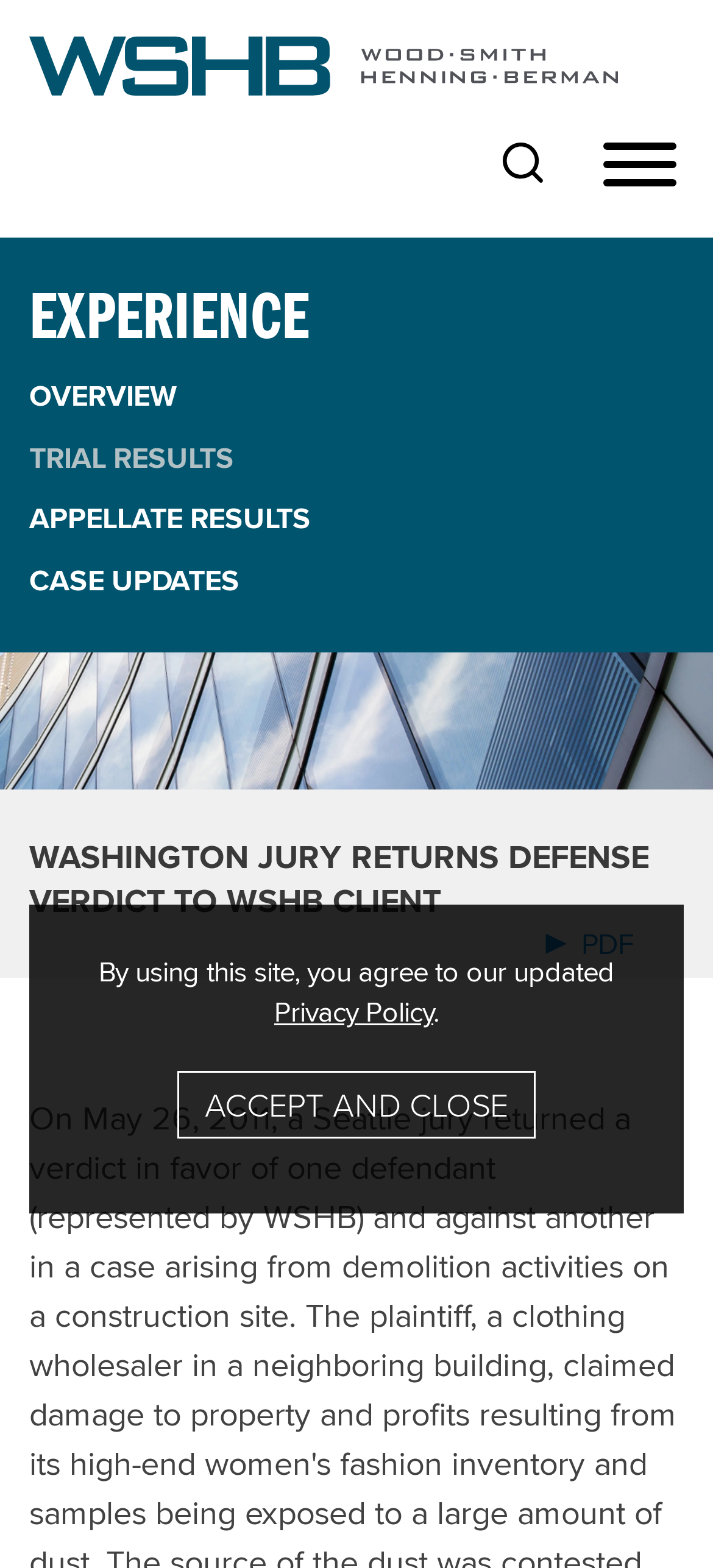Please identify the bounding box coordinates of the element on the webpage that should be clicked to follow this instruction: "go to main content". The bounding box coordinates should be given as four float numbers between 0 and 1, formatted as [left, top, right, bottom].

[0.154, 0.006, 0.5, 0.049]